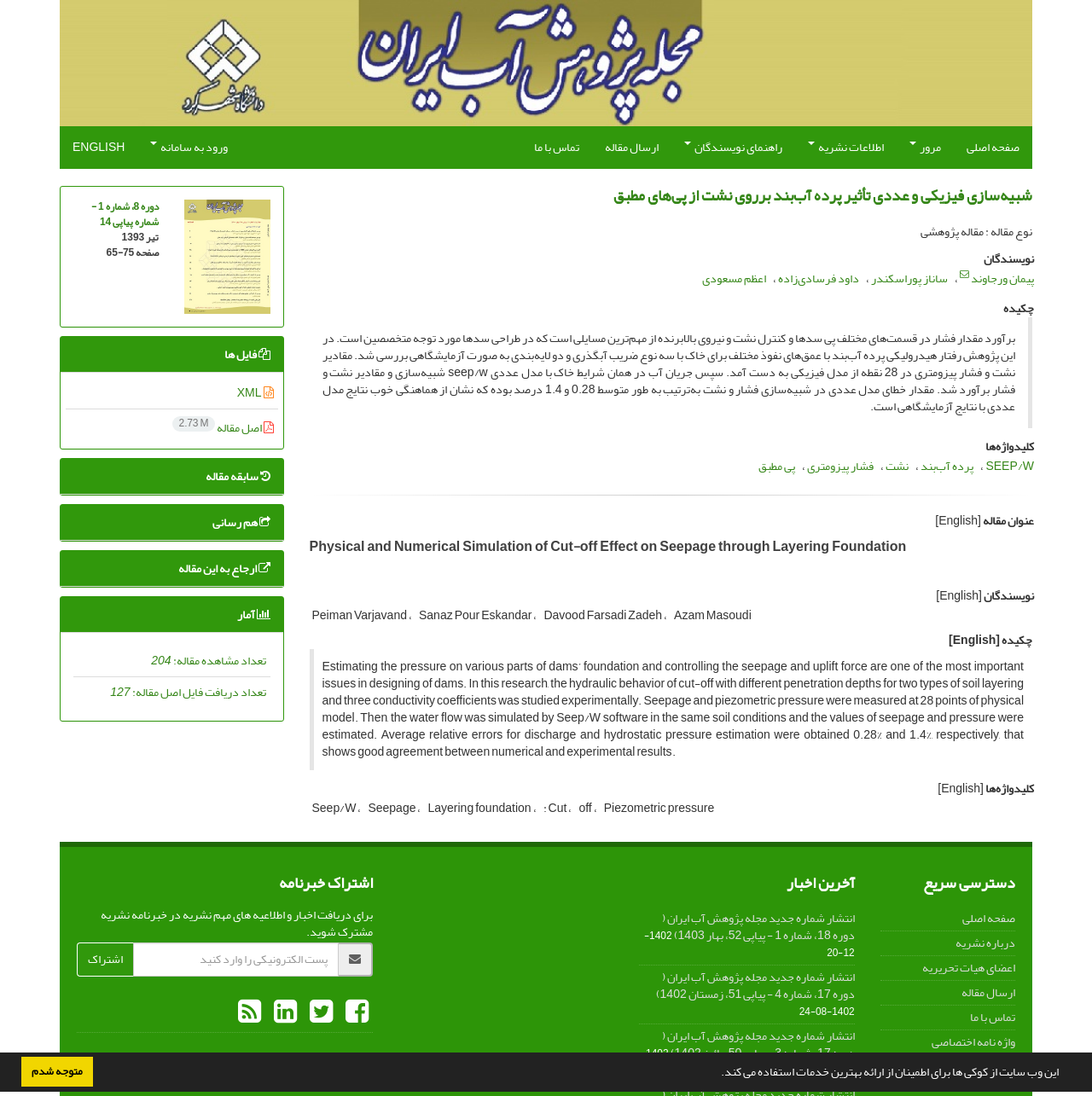What is the volume and issue number of the journal?
Look at the image and provide a detailed response to the question.

I found the volume and issue number of the journal by looking at the heading element with the text 'دوره 8، شماره 1 - شماره پیاپی 14 تیر 1393 صفحه 65-75' which is located at the top of the webpage.